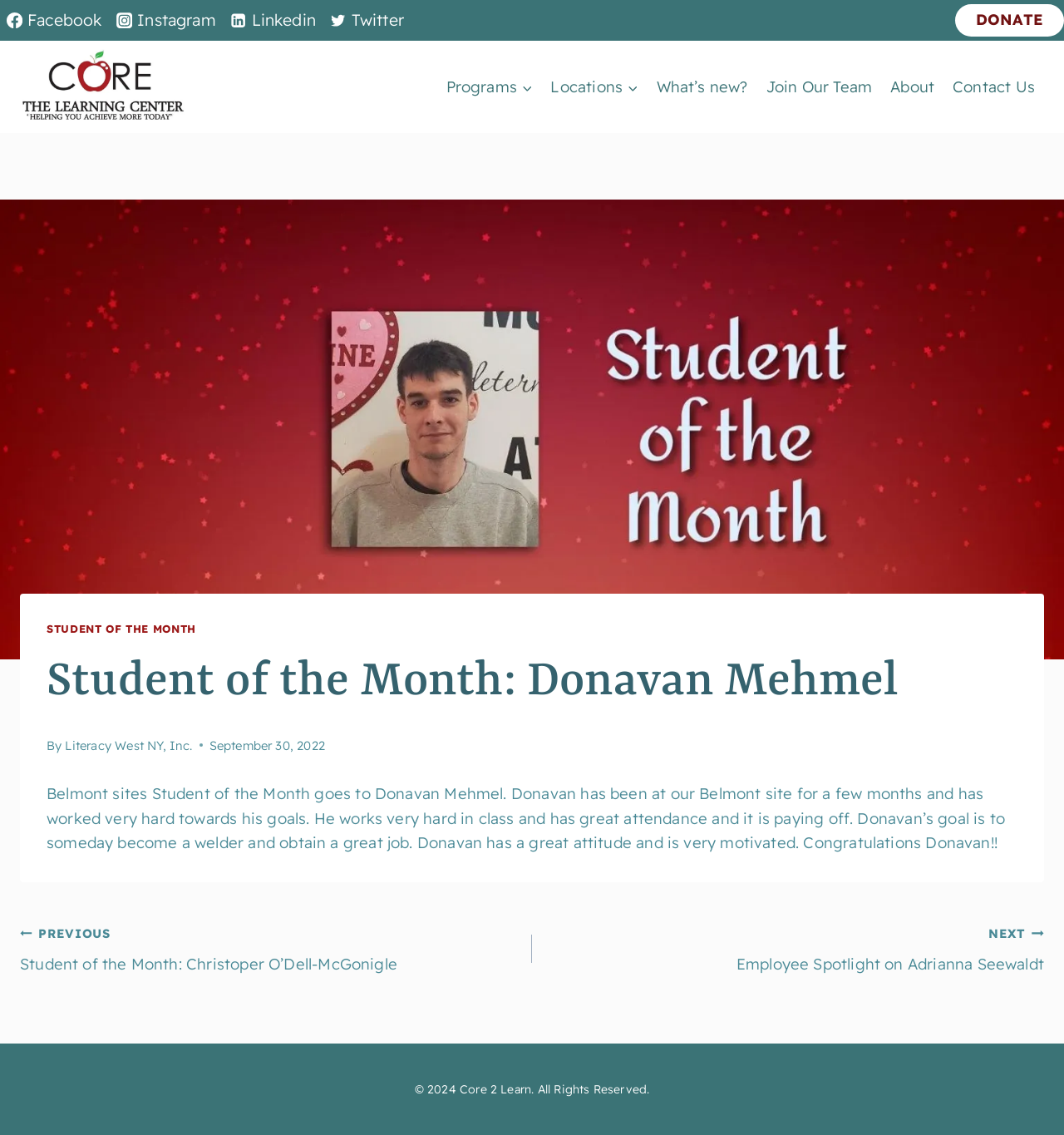Please give a short response to the question using one word or a phrase:
What is the date of the article?

September 30, 2022